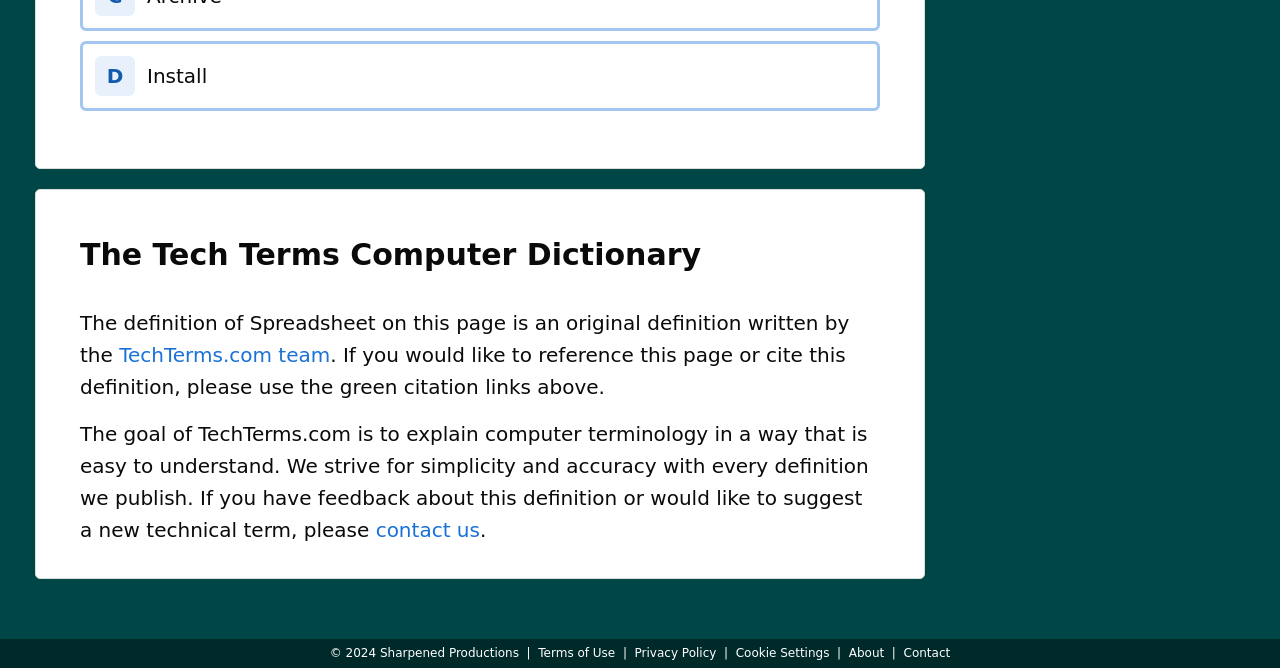Show the bounding box coordinates for the HTML element as described: "Terms of Use".

[0.421, 0.966, 0.481, 0.987]